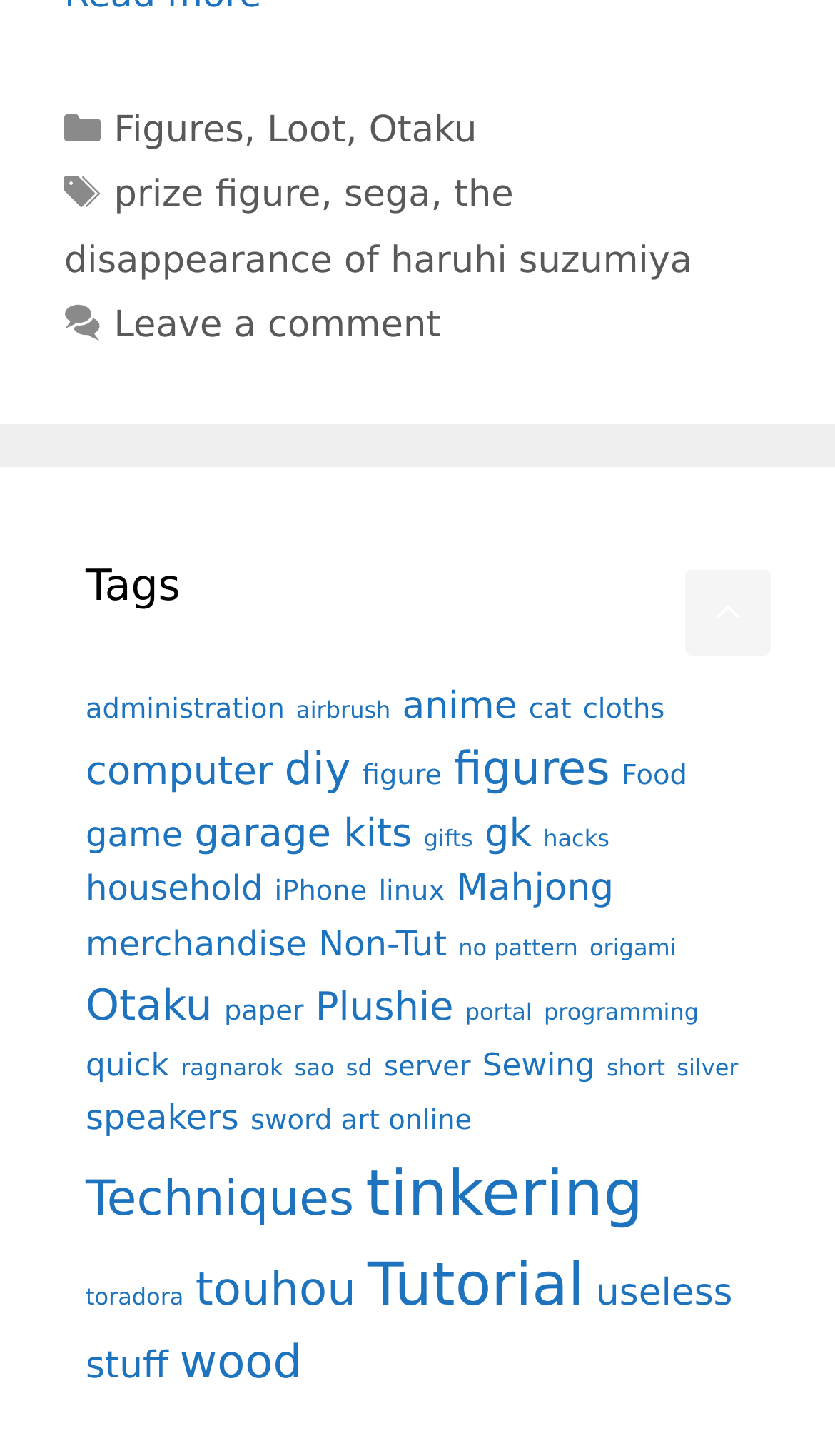Locate the bounding box coordinates of the element's region that should be clicked to carry out the following instruction: "Read CSIS: 138 Candidate Legislators Connected to Political Dynasties". The coordinates need to be four float numbers between 0 and 1, i.e., [left, top, right, bottom].

None